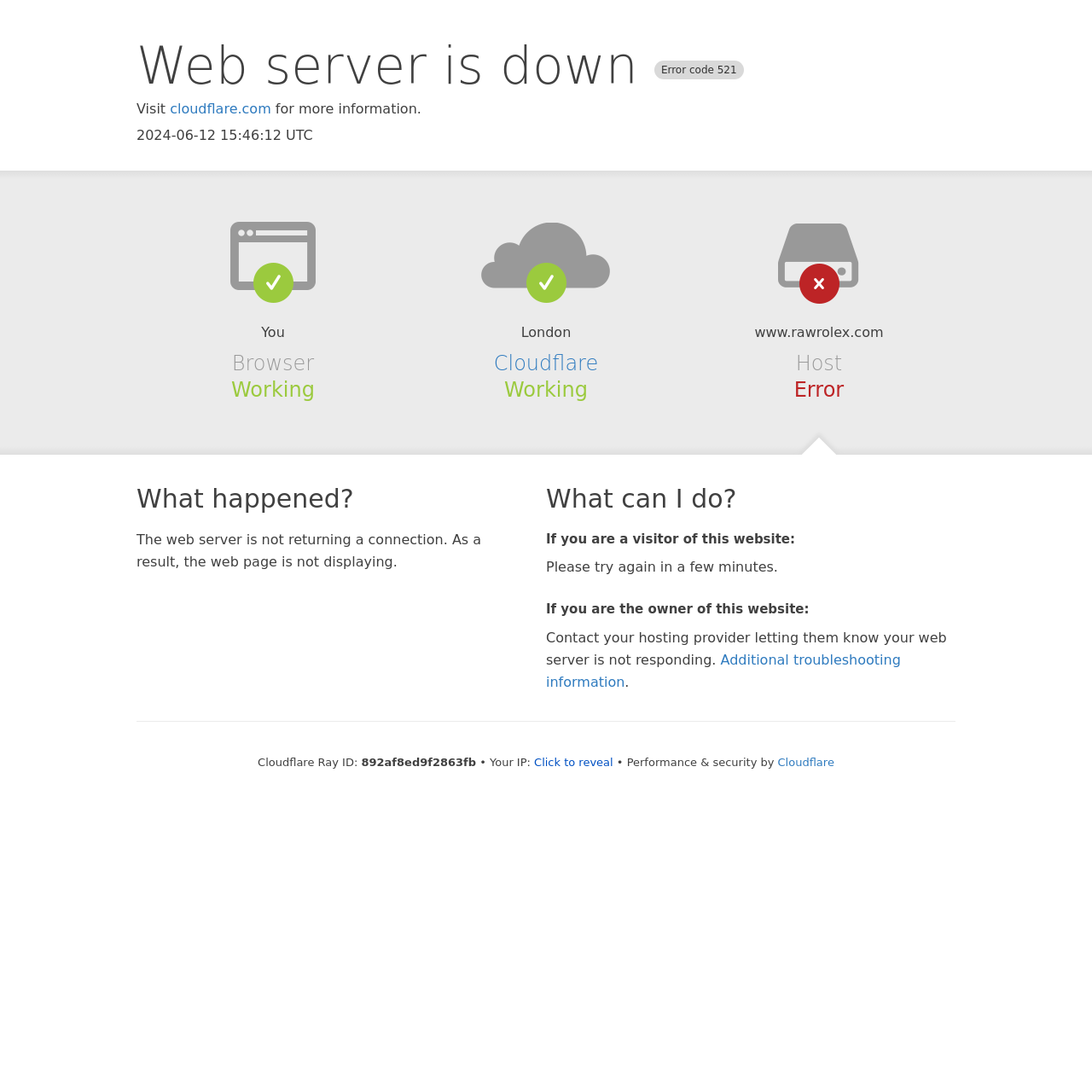Please provide a comprehensive response to the question below by analyzing the image: 
What is the current status of the host?

The status of the host is mentioned as 'Error' in the section 'Host' on the webpage, indicating that there is an error with the host.